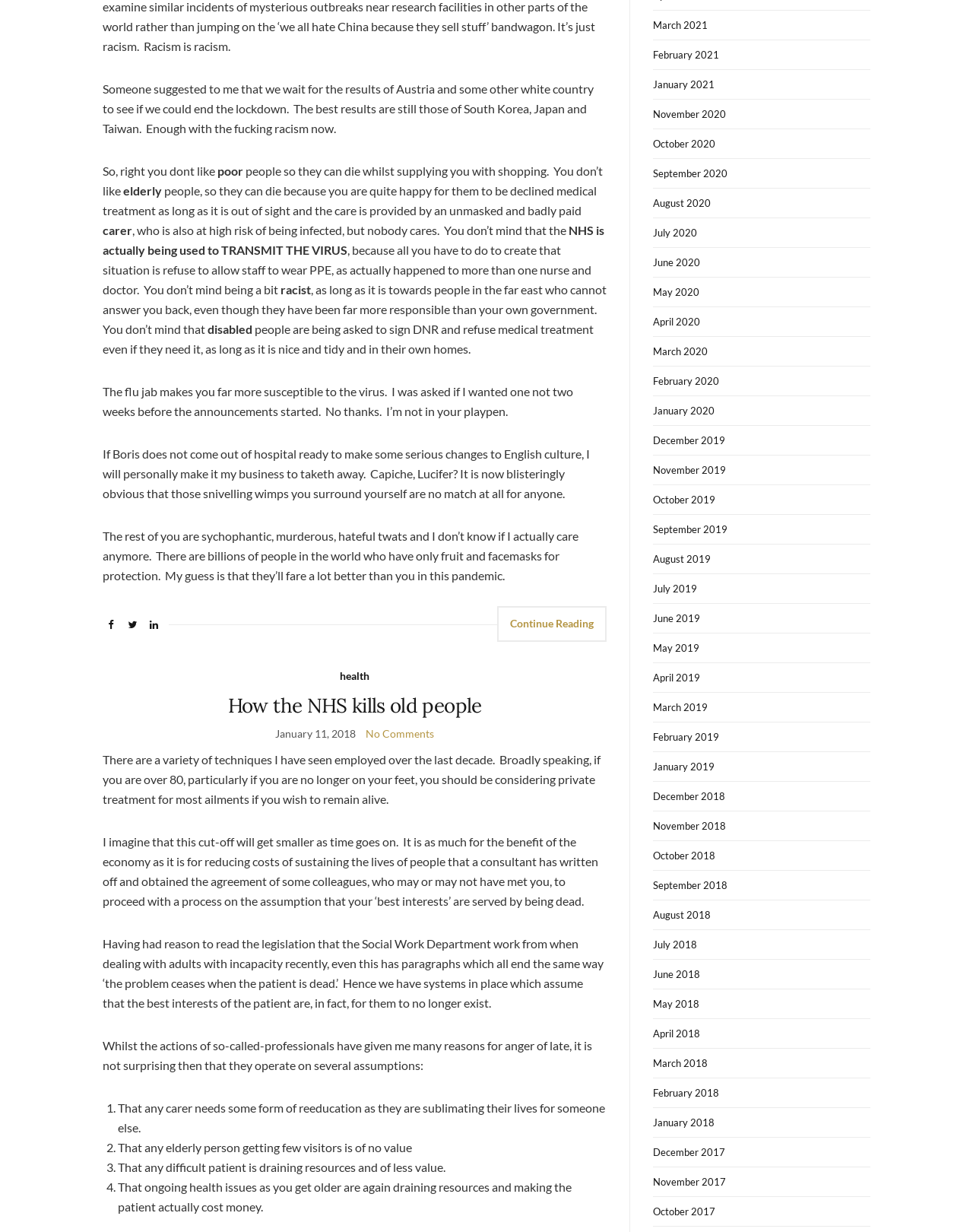What is the author's opinion on the flu jab?
Please provide a single word or phrase as your answer based on the image.

Negative